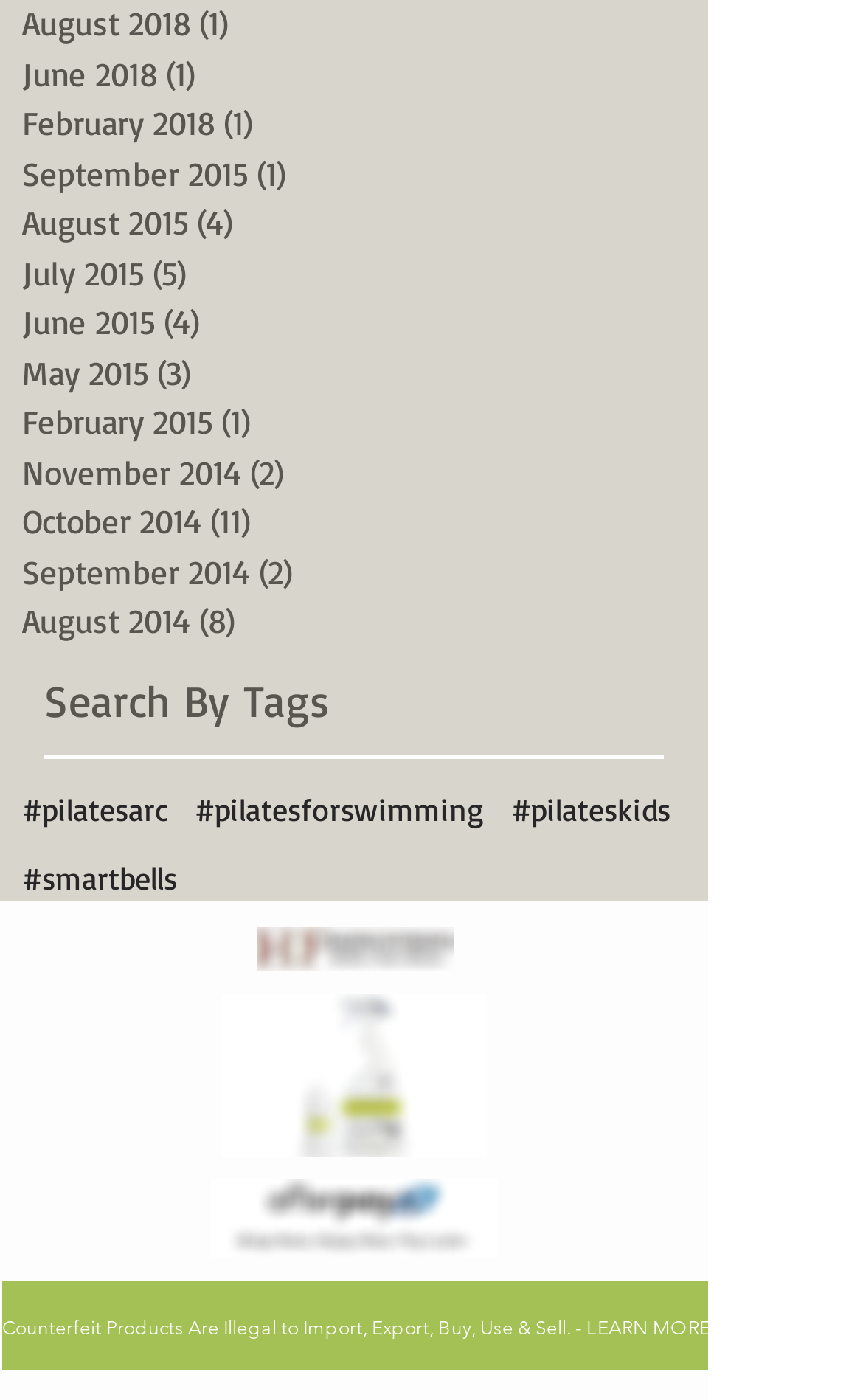Identify the bounding box coordinates for the region to click in order to carry out this instruction: "View the archives for July 2023". Provide the coordinates using four float numbers between 0 and 1, formatted as [left, top, right, bottom].

None